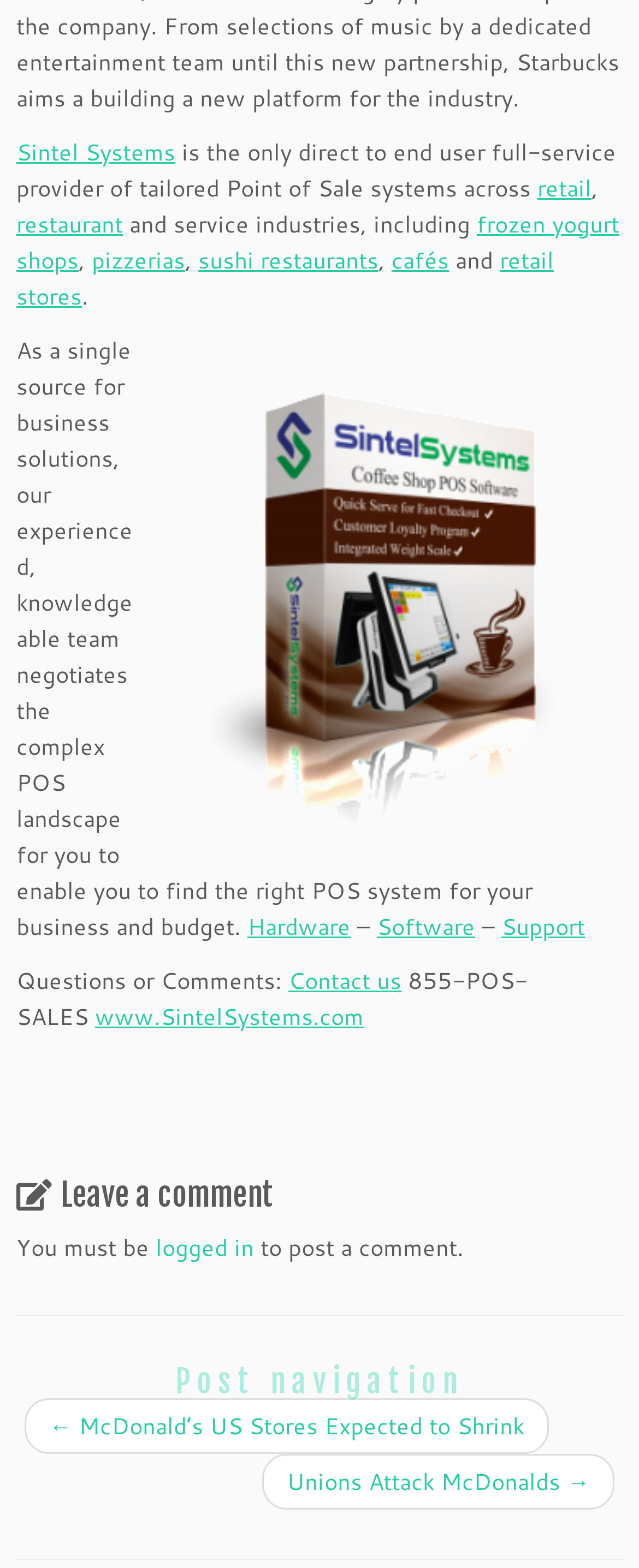Determine the bounding box coordinates of the region that needs to be clicked to achieve the task: "Contact us".

[0.451, 0.615, 0.628, 0.636]